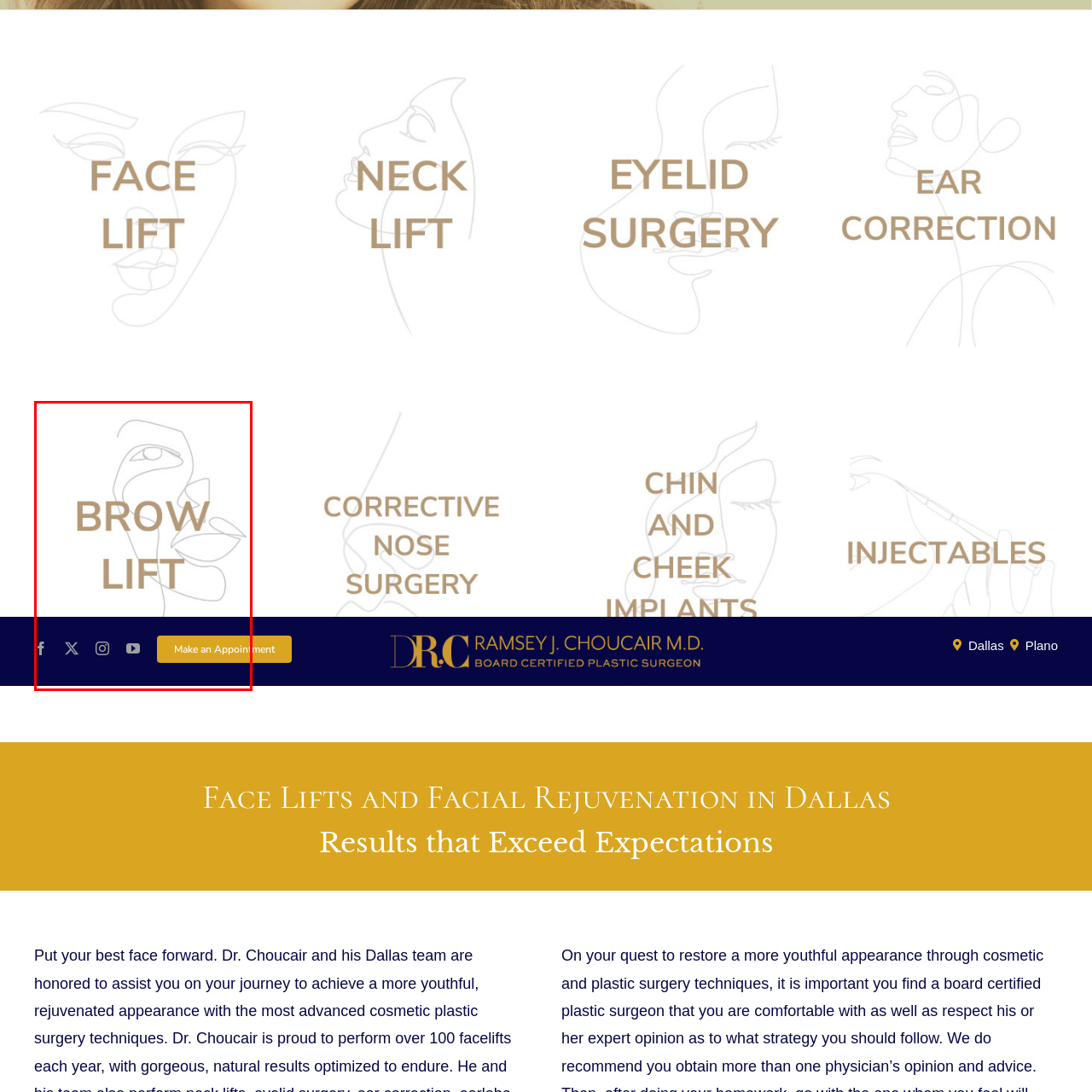Look at the area highlighted in the red box, What is the purpose of the button? Please provide an answer in a single word or phrase.

To make an appointment